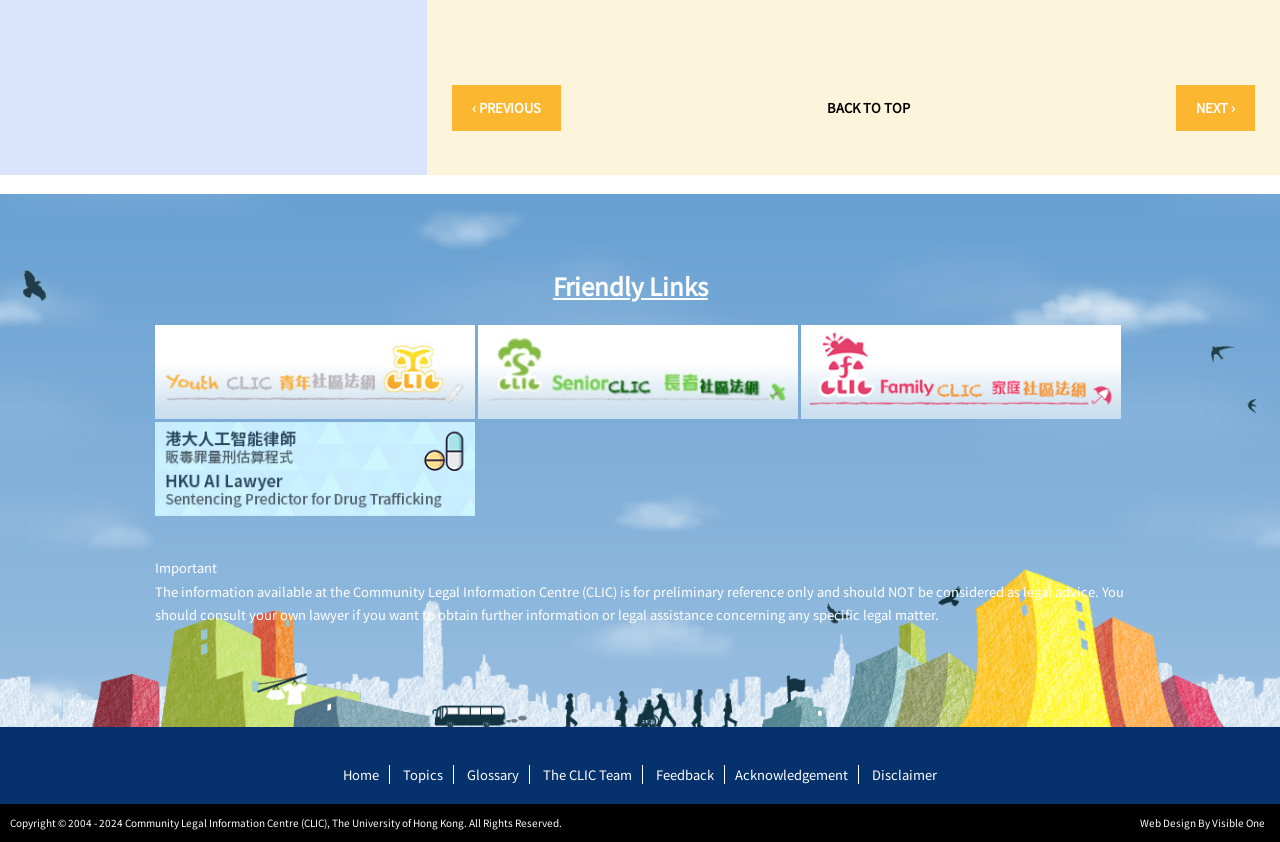Return the bounding box coordinates of the UI element that corresponds to this description: "alt="Image 4"". The coordinates must be given as four float numbers in the range of 0 and 1, [left, top, right, bottom].

[0.626, 0.428, 0.876, 0.451]